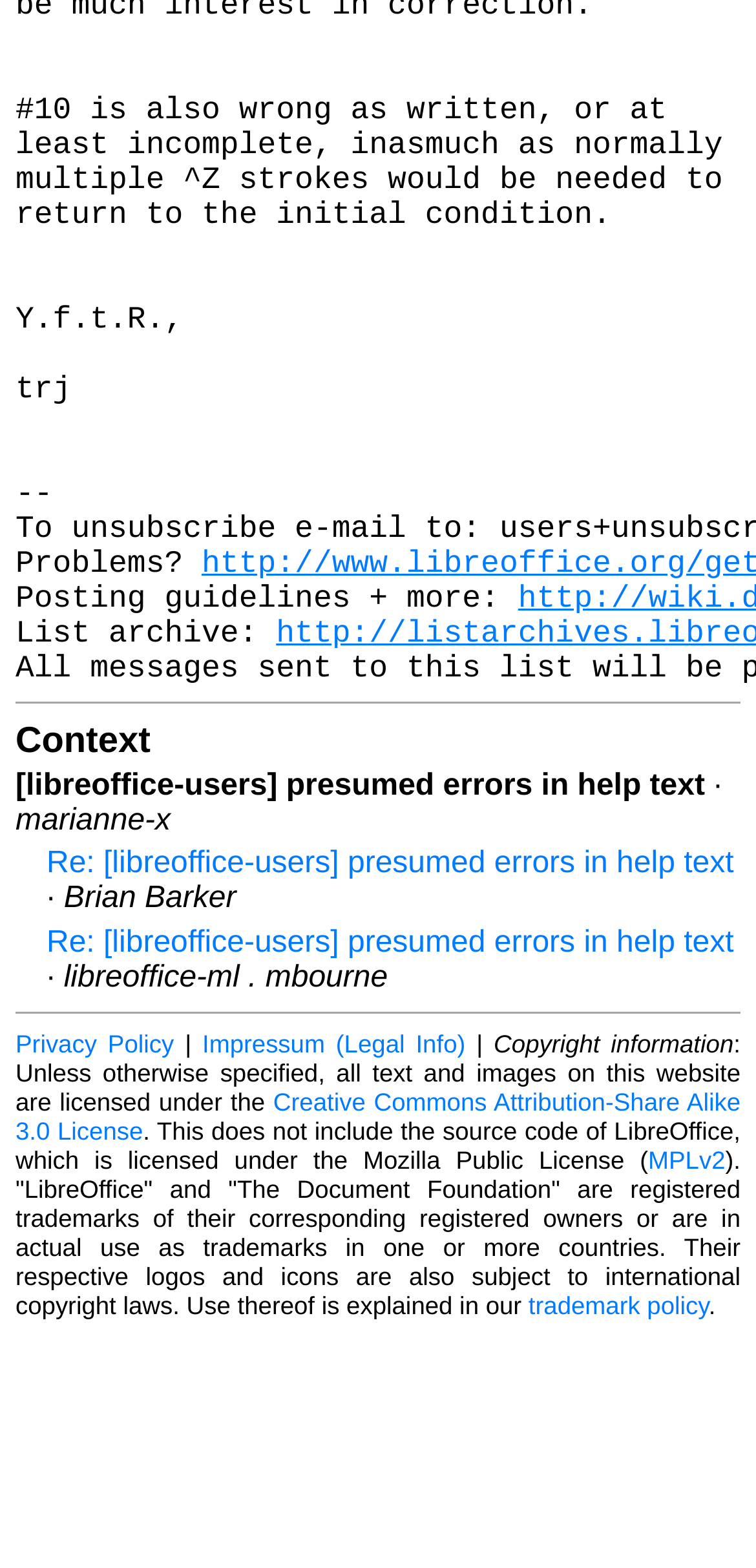Please determine the bounding box coordinates, formatted as (top-left x, top-left y, bottom-right x, bottom-right y), with all values as floating point numbers between 0 and 1. Identify the bounding box of the region described as: MPLv2

[0.857, 0.878, 0.959, 0.897]